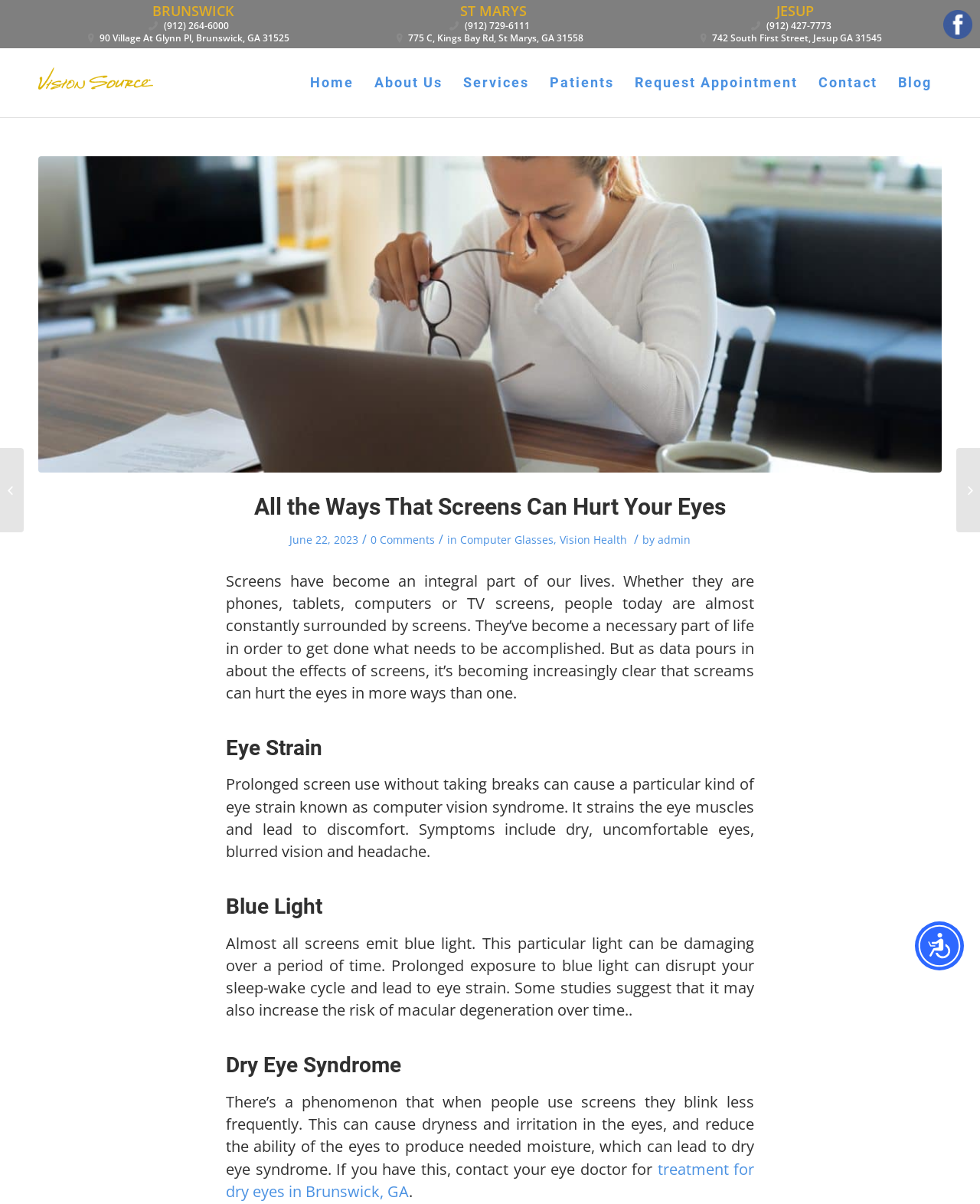What are the three ways that screens can hurt the eyes?
Provide an in-depth answer to the question, covering all aspects.

I found the answer by looking at the main content area of the webpage, where the article is displayed. The article discusses three ways that screens can hurt the eyes, which are Eye Strain, Blue Light, and Dry Eye Syndrome, each with their corresponding explanations and symptoms.